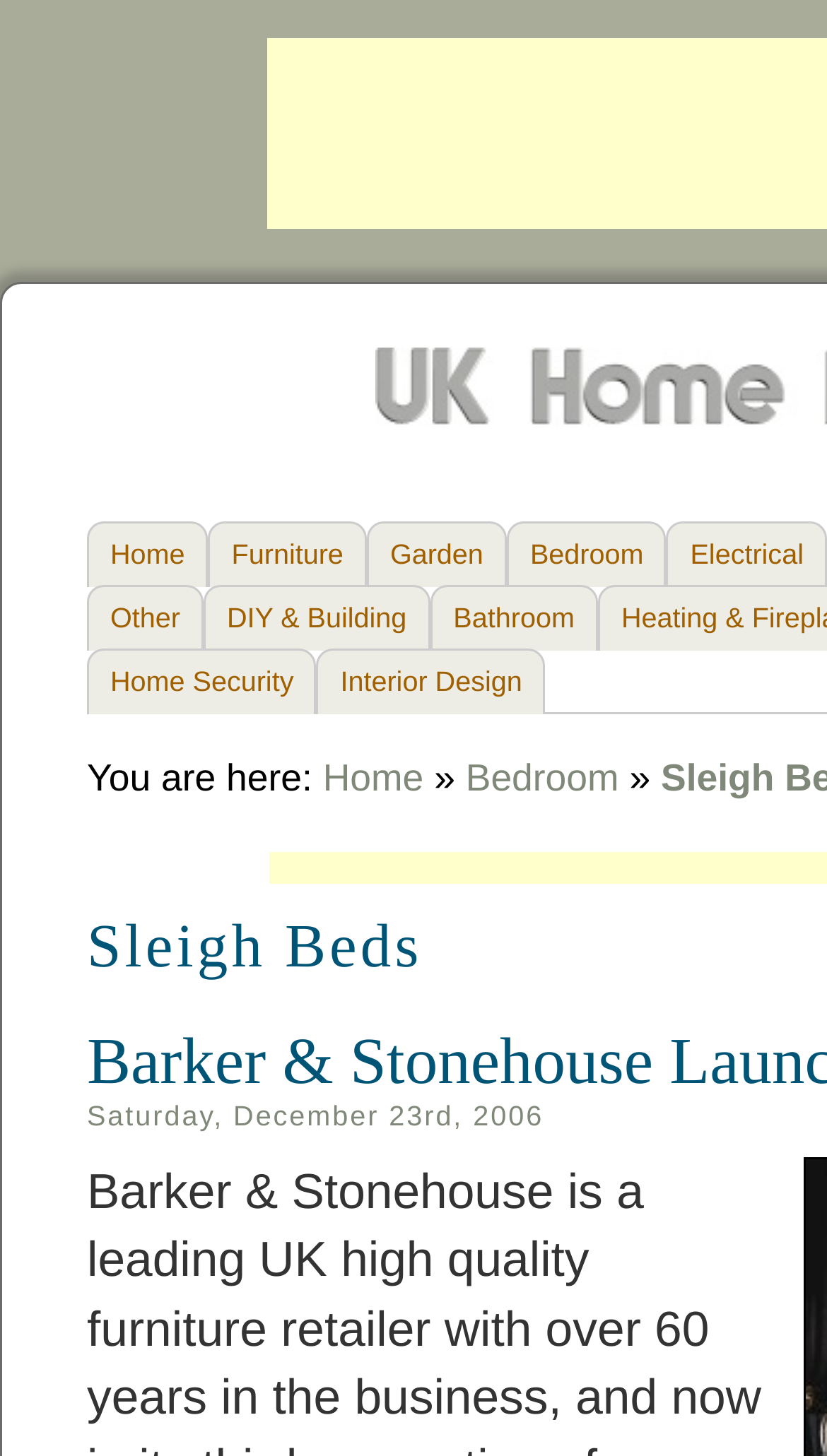Using the element description: "Home Finance", determine the bounding box coordinates for the specified UI element. The coordinates should be four float numbers between 0 and 1, [left, top, right, bottom].

[0.753, 0.489, 0.992, 0.578]